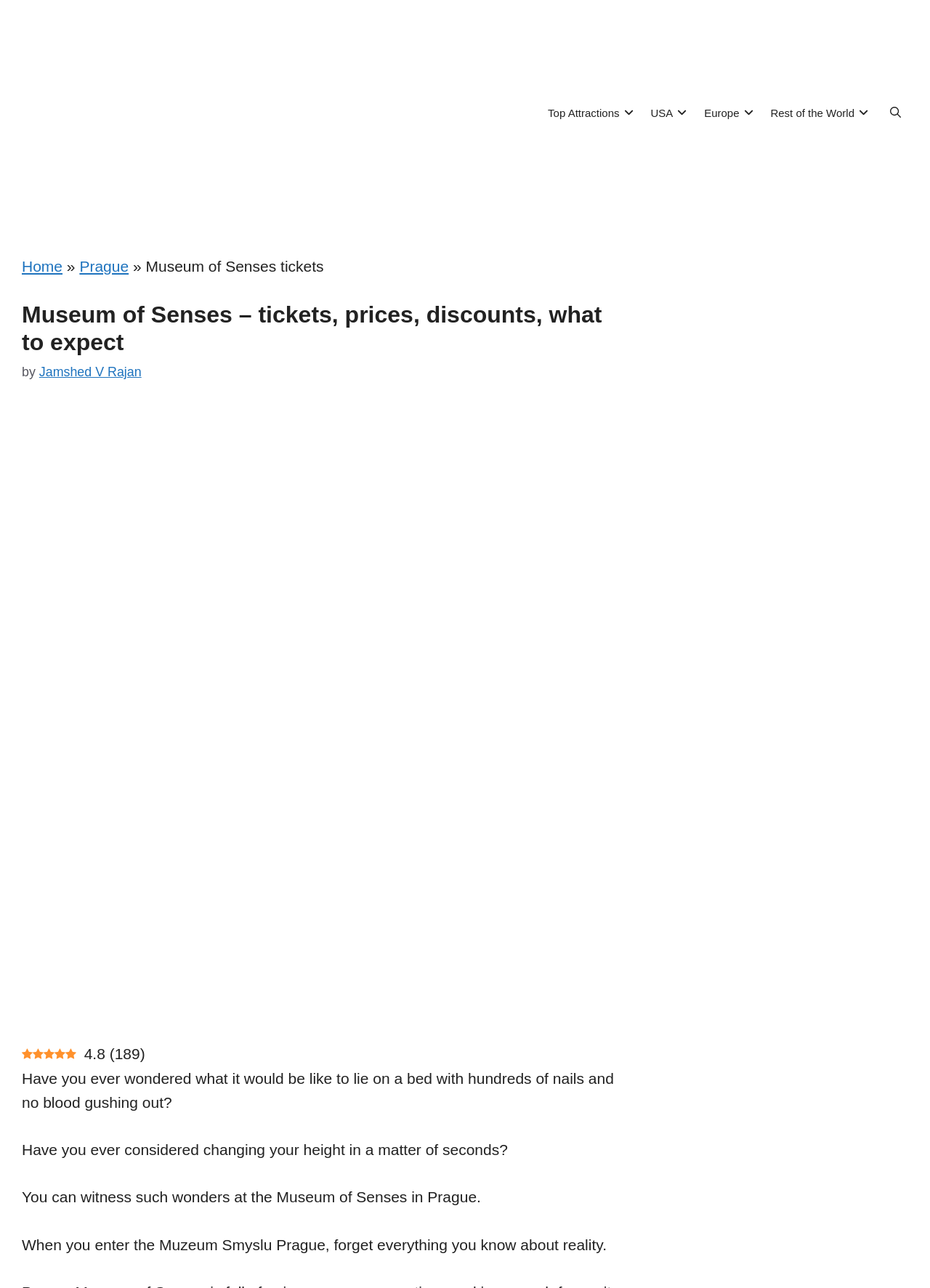Examine the image carefully and respond to the question with a detailed answer: 
What is the location of the Museum of Senses?

The location of the Museum of Senses can be found in the header section of the webpage, where it says 'Museum of Senses tickets' and 'Prague' is mentioned as the location. This indicates that the Museum of Senses is located in Prague.